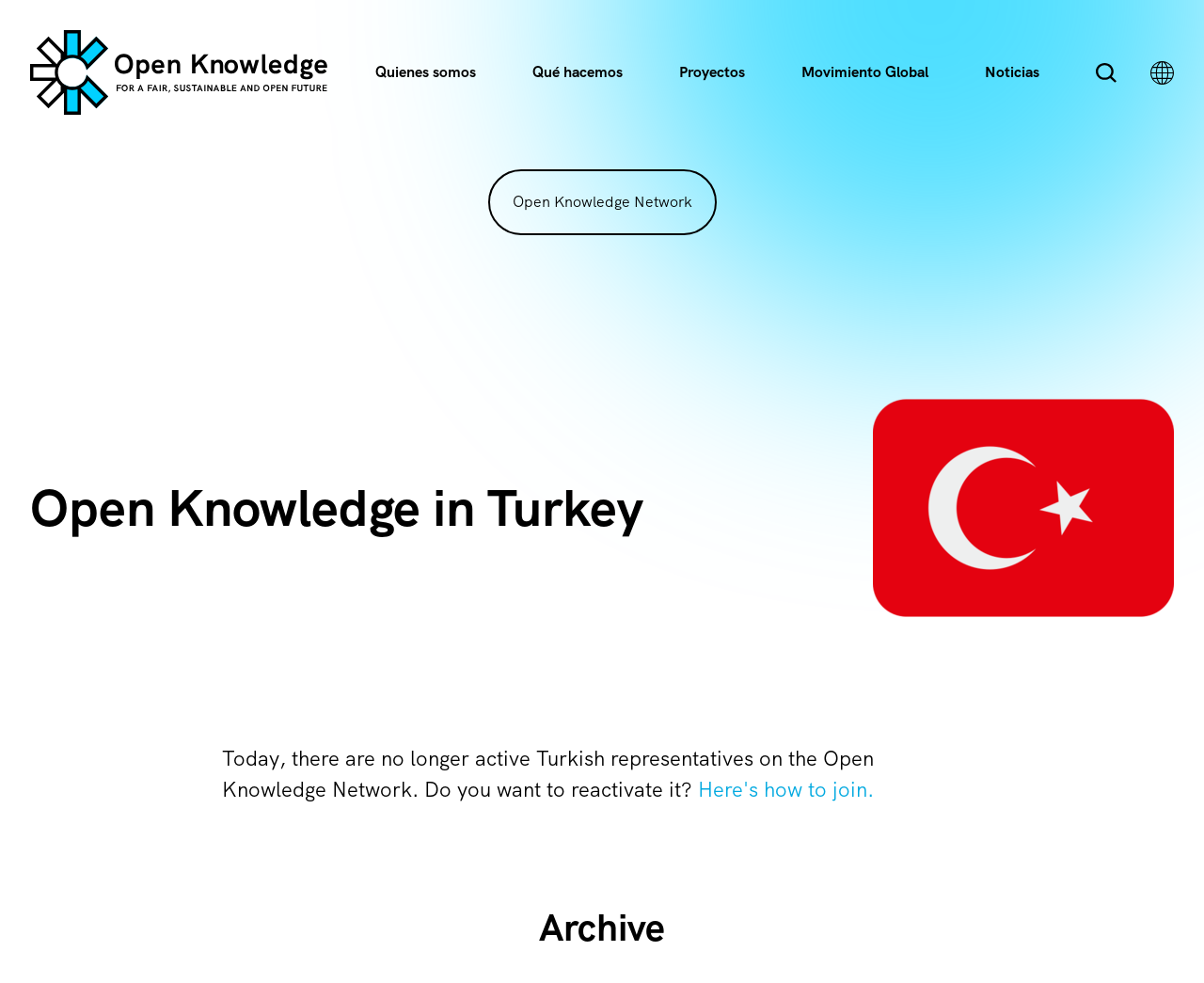Using the elements shown in the image, answer the question comprehensively: How many main sections are there?

I counted the number of main sections by looking at the static text elements 'Qué hacemos', 'Proyectos', 'Movimiento Global', 'Noticias', and 'Archive', which are likely to be the main sections of the webpage.